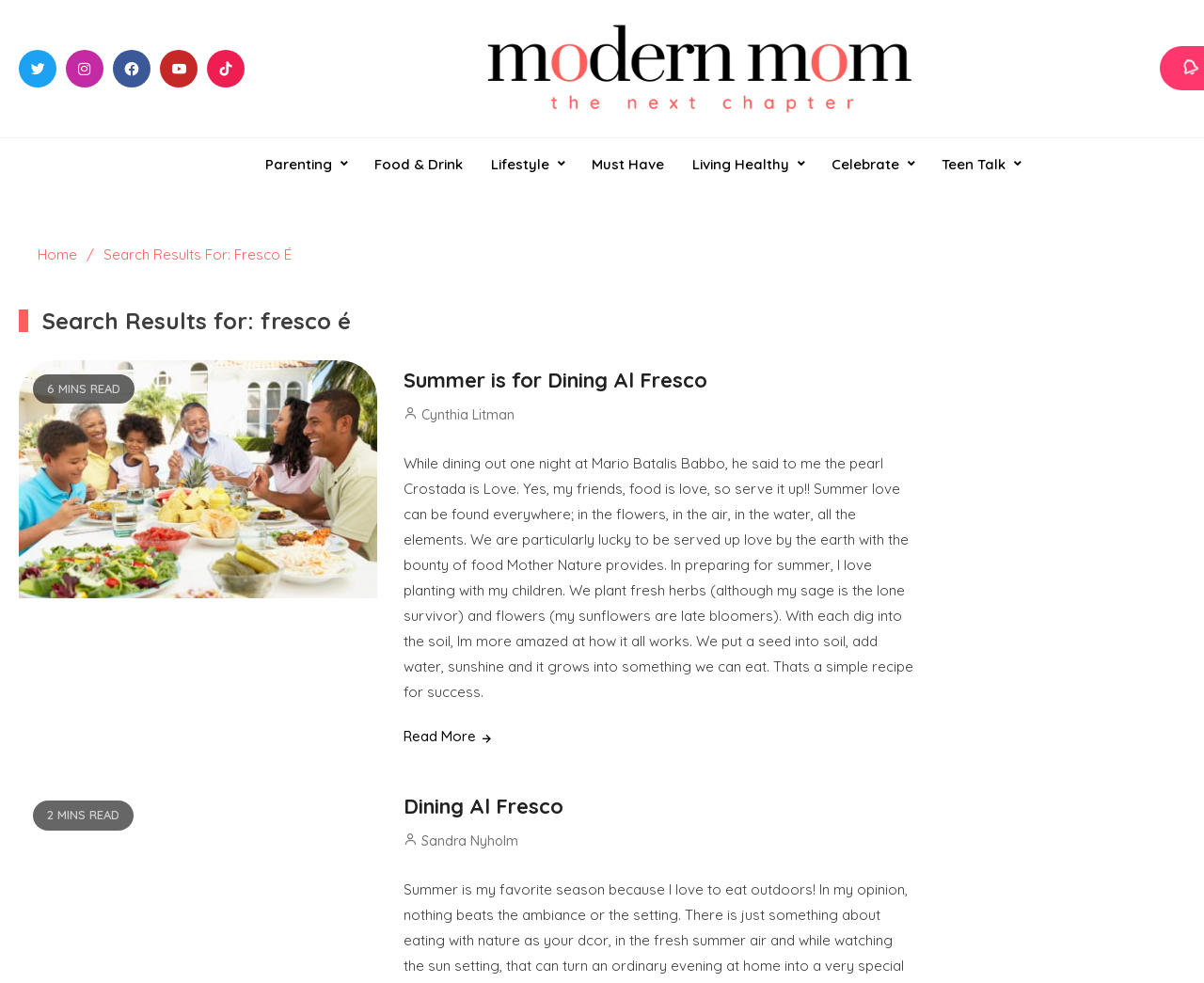Utilize the details in the image to thoroughly answer the following question: What is the estimated reading time of the first article?

The estimated reading time of the first article can be determined by looking at the StaticText element with the text '6 MINS READ' above the article content, which indicates the estimated time it takes to read the article.